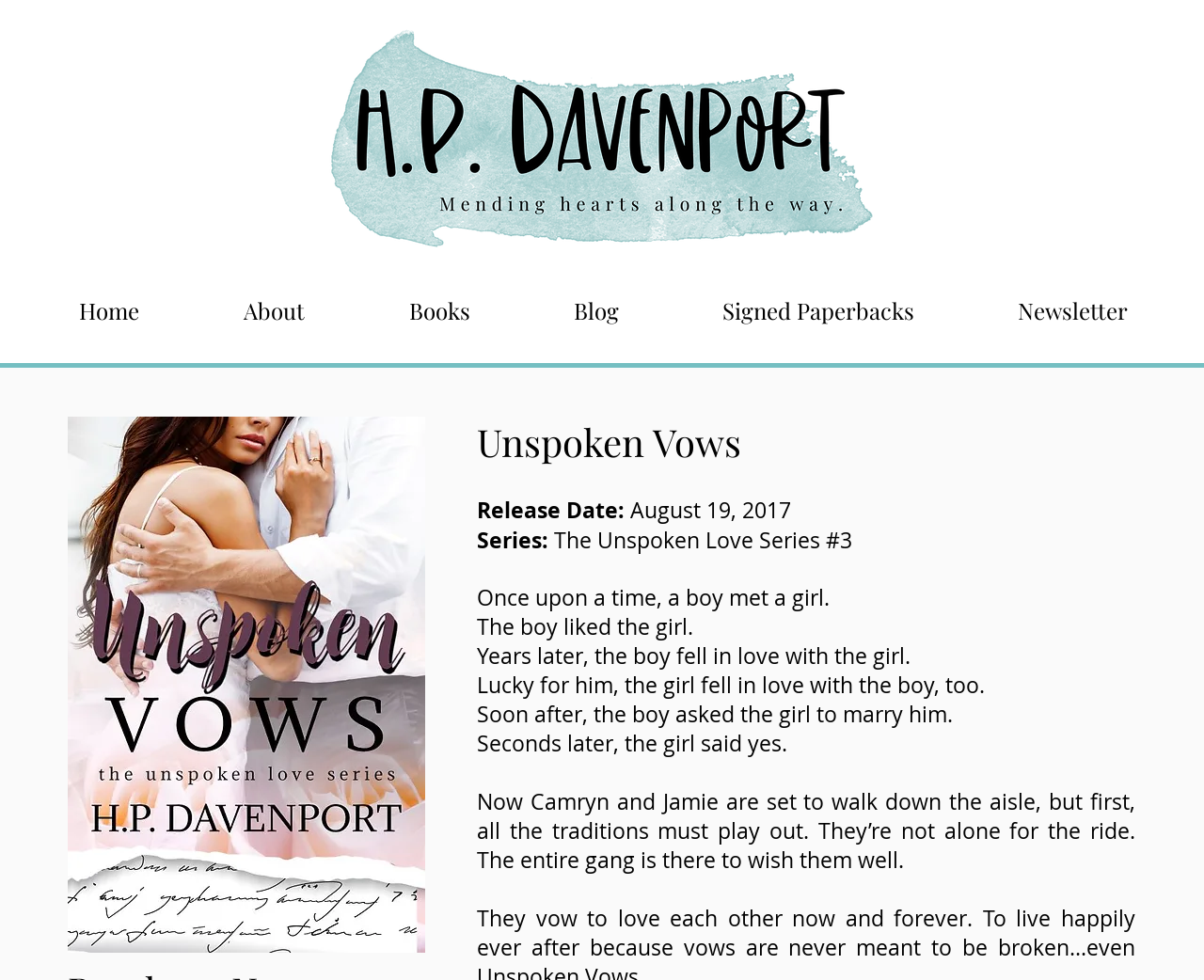Please respond to the question with a concise word or phrase:
What is the series of the book?

The Unspoken Love Series